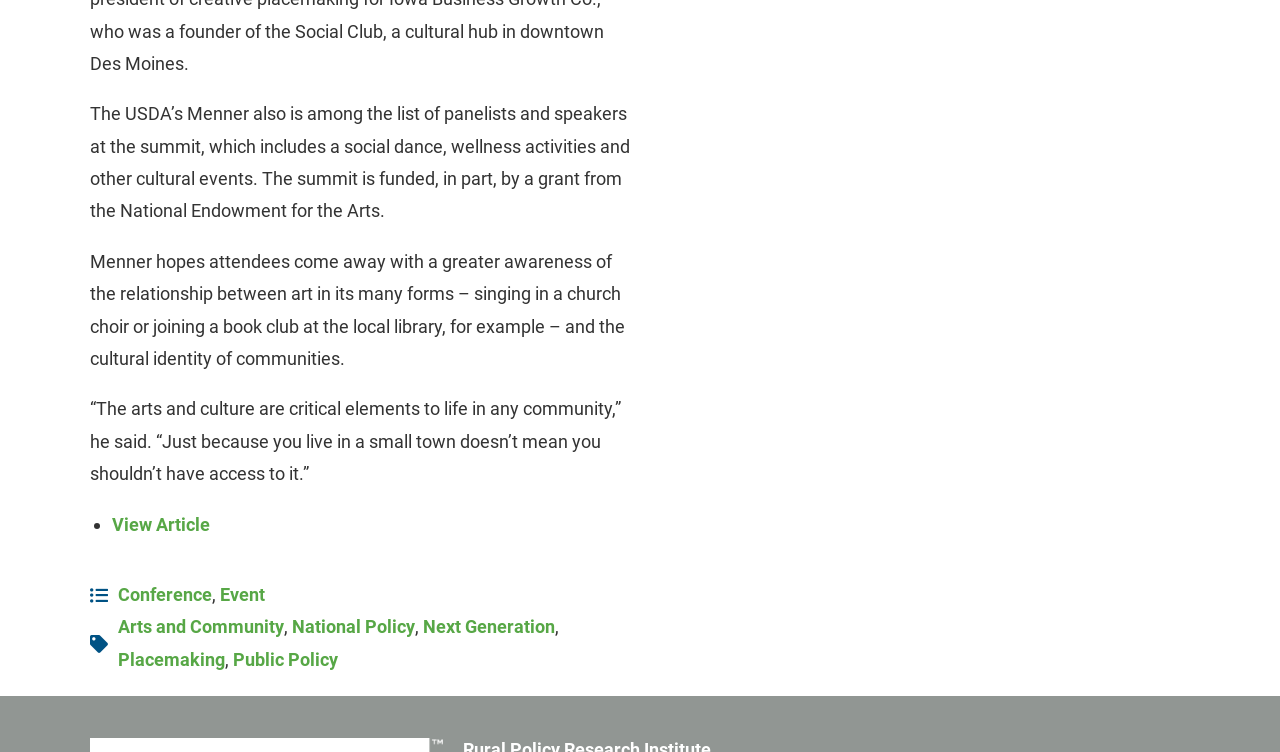What is the purpose of the summit?
Look at the image and answer with only one word or phrase.

To raise awareness of art and cultural identity